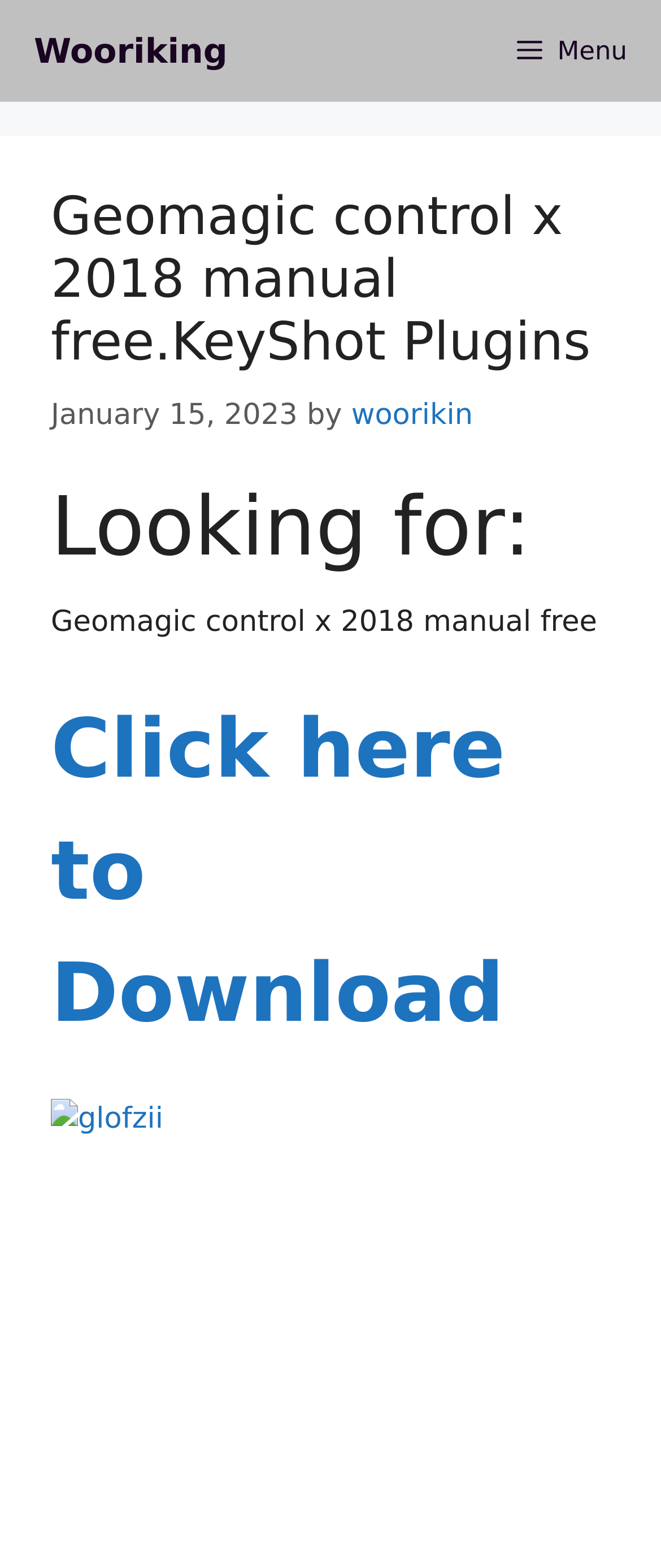What is the name of the plugin mentioned?
Please provide a comprehensive answer to the question based on the webpage screenshot.

I found the name of the plugin mentioned by looking at the heading element in the content section, which is 'Geomagic control x 2018 manual free.KeyShot Plugins'.